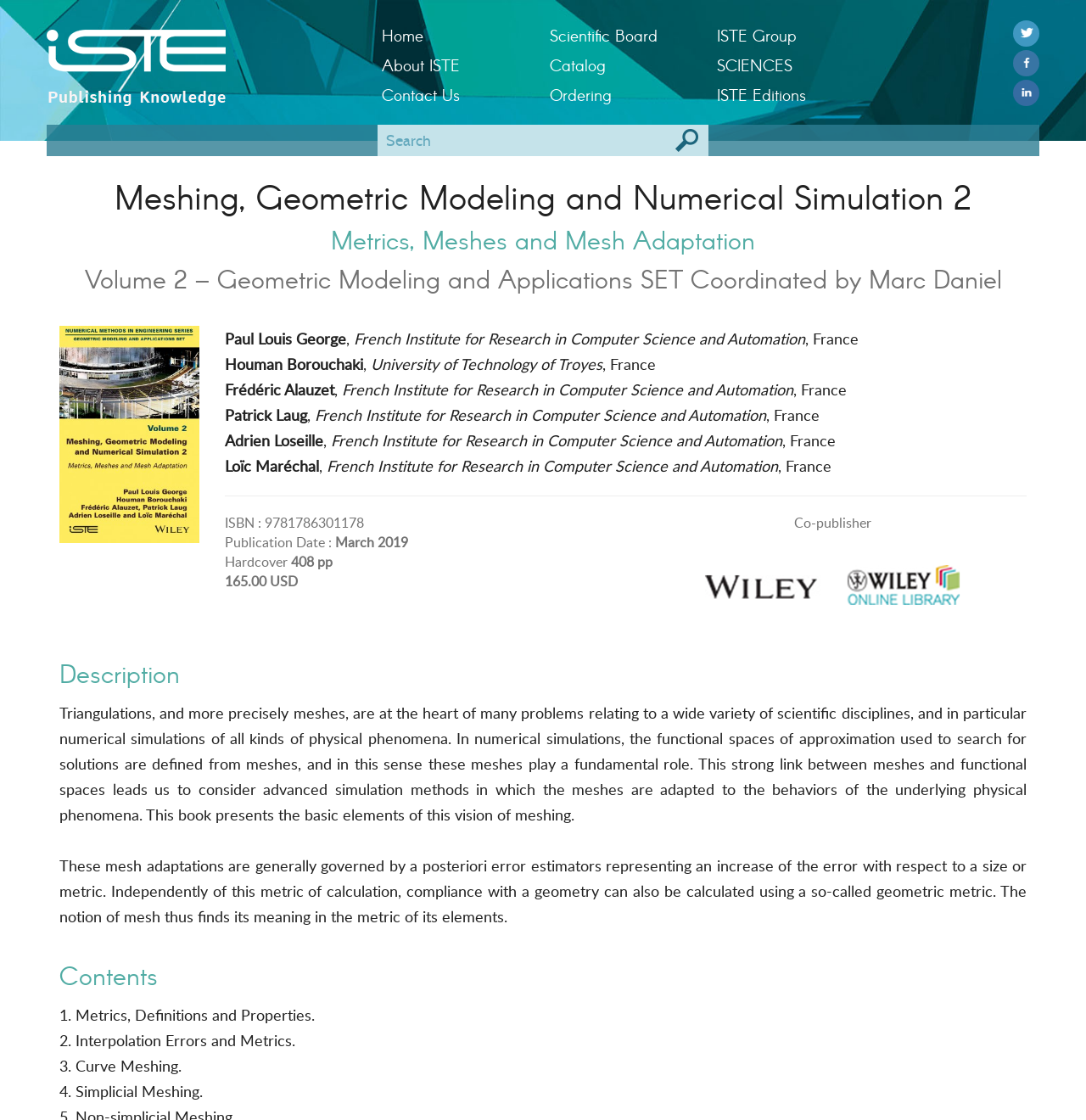Specify the bounding box coordinates of the area to click in order to execute this command: 'Visit the 'About ISTE' page'. The coordinates should consist of four float numbers ranging from 0 to 1, and should be formatted as [left, top, right, bottom].

[0.352, 0.045, 0.482, 0.071]